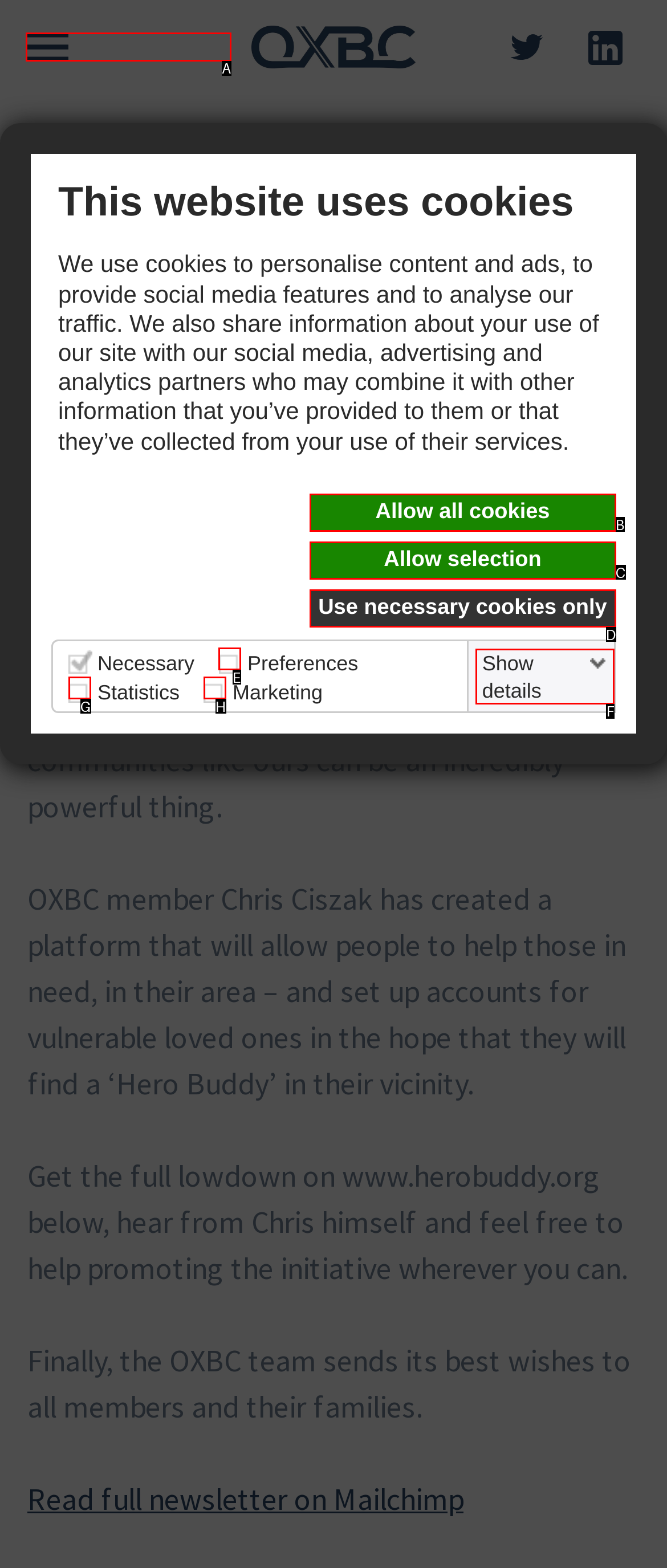Find the option you need to click to complete the following instruction: Show cookie details
Answer with the corresponding letter from the choices given directly.

F